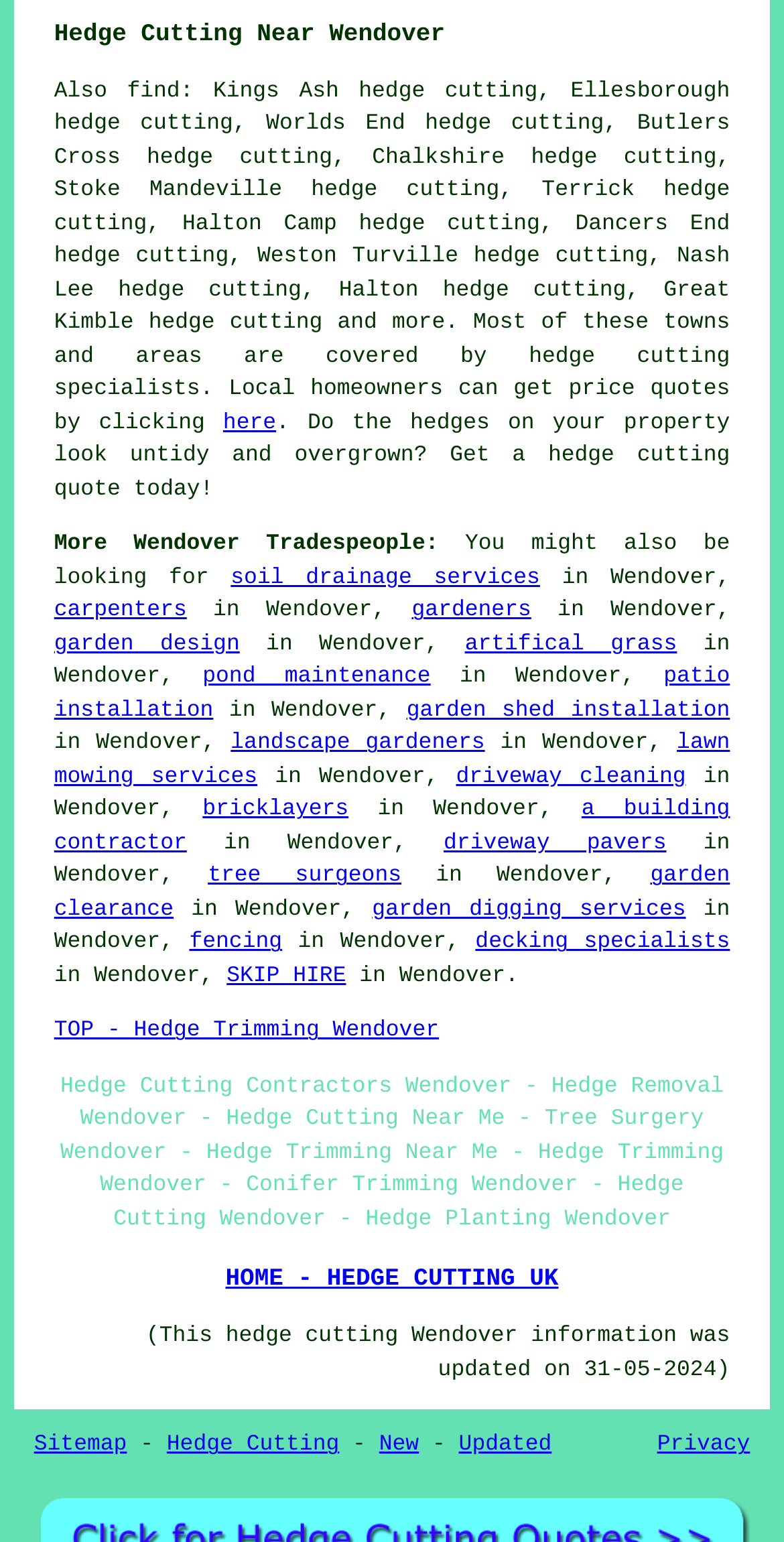With reference to the image, please provide a detailed answer to the following question: How can I get a hedge cutting quote?

According to the webpage, local homeowners can get price quotes by clicking on the 'here' link.